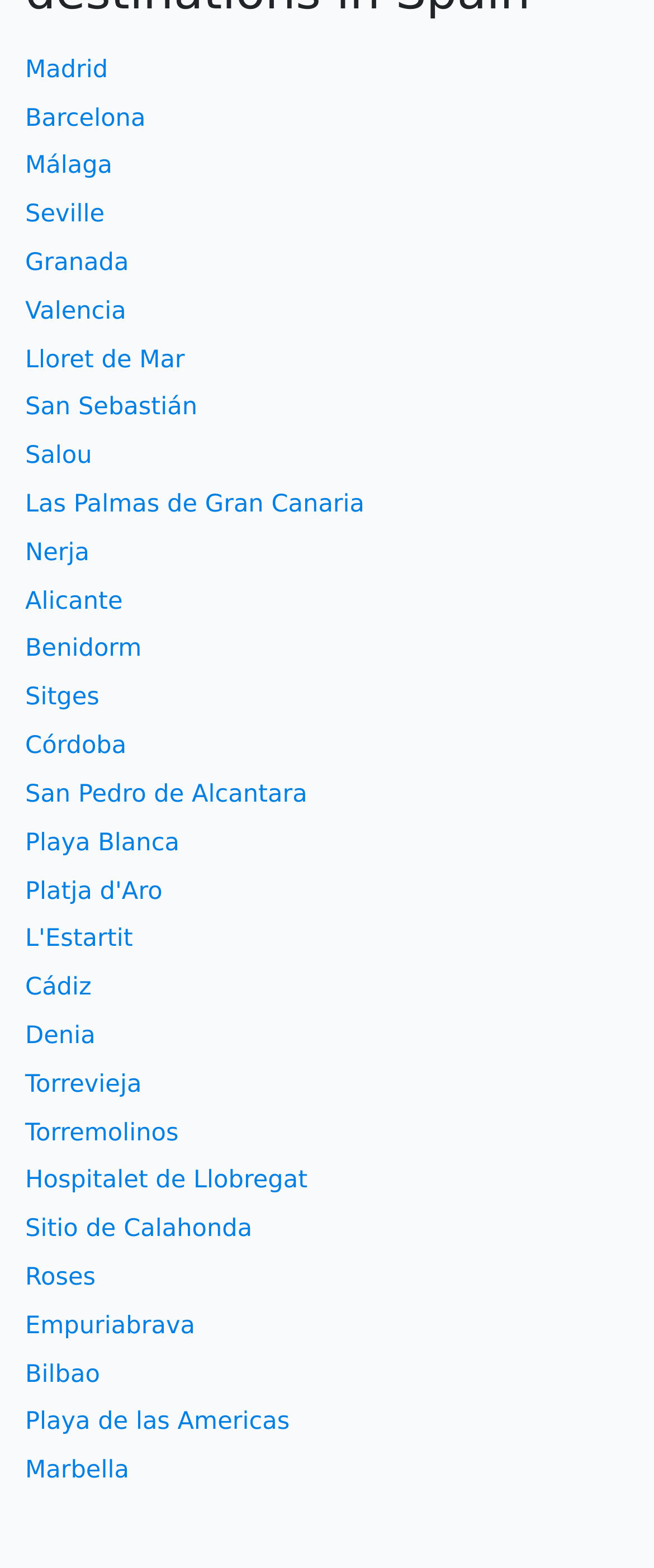Identify the bounding box coordinates of the area you need to click to perform the following instruction: "View the article about Cobb County brick sign".

None